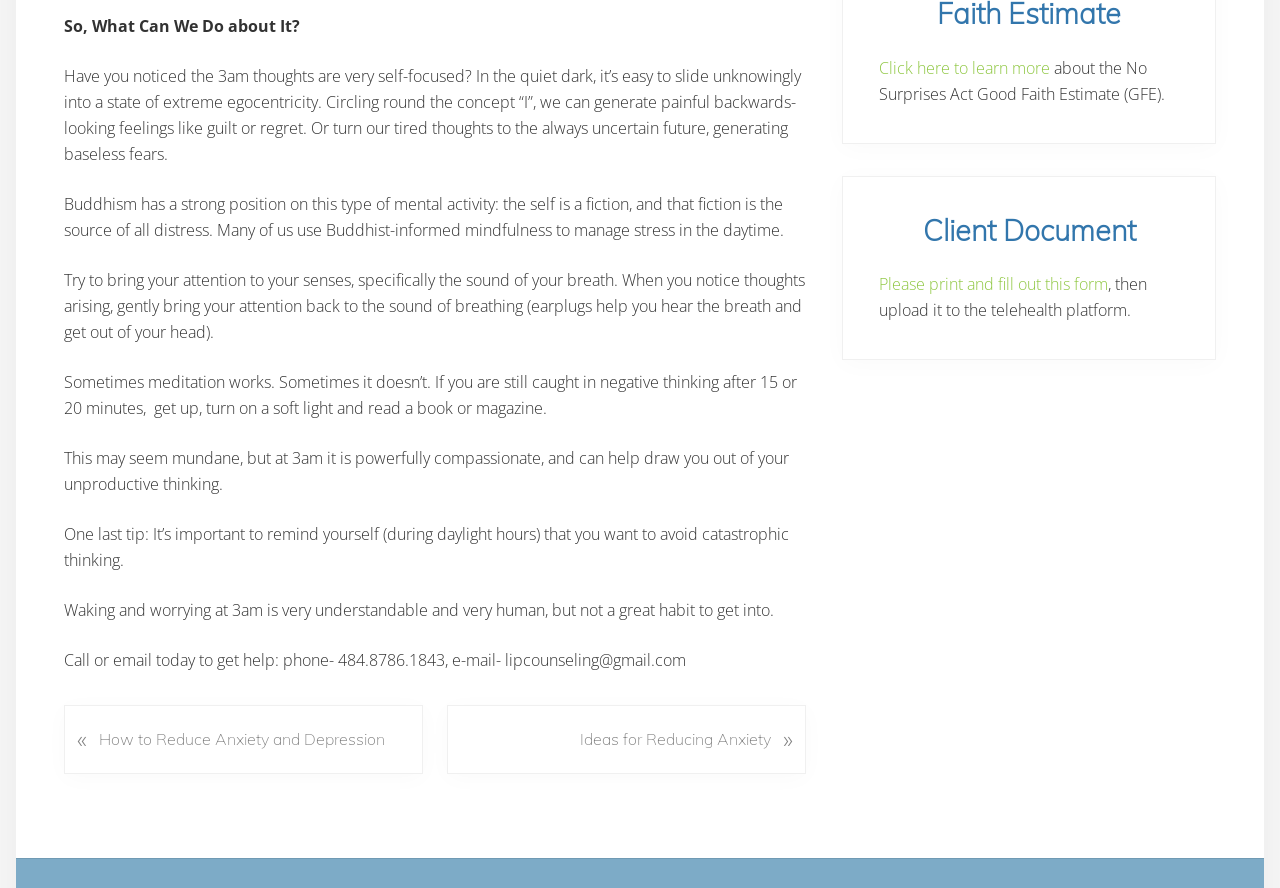Give a one-word or phrase response to the following question: What is the alternative to meditation when it doesn't work?

Reading a book or magazine